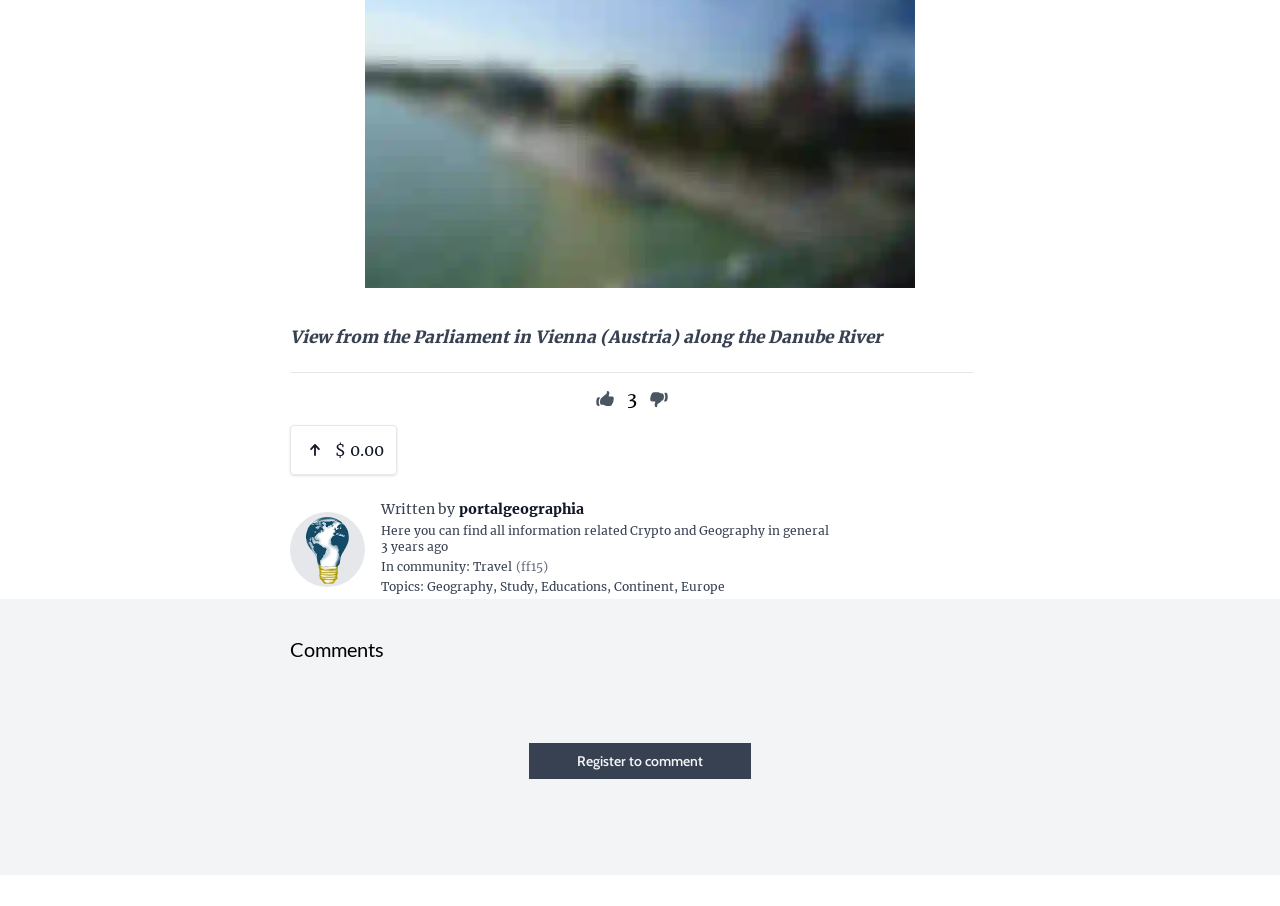What is the price mentioned in the article?
Provide a fully detailed and comprehensive answer to the question.

The article mentions a price of '$ 0.00', which suggests that the article is discussing something that is free or has no cost.